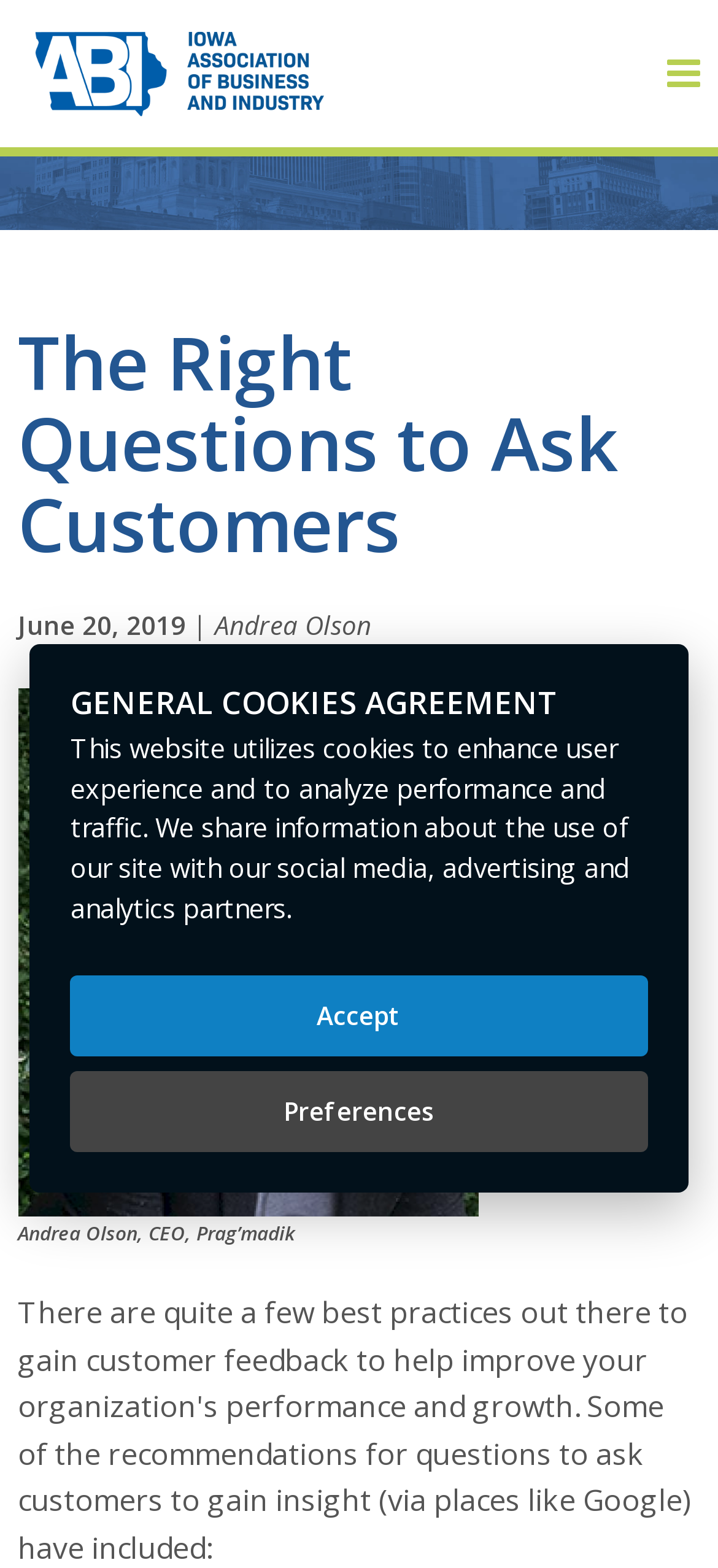Please provide the bounding box coordinates for the element that needs to be clicked to perform the instruction: "Go to About ABI page". The coordinates must consist of four float numbers between 0 and 1, formatted as [left, top, right, bottom].

[0.212, 0.324, 0.955, 0.377]